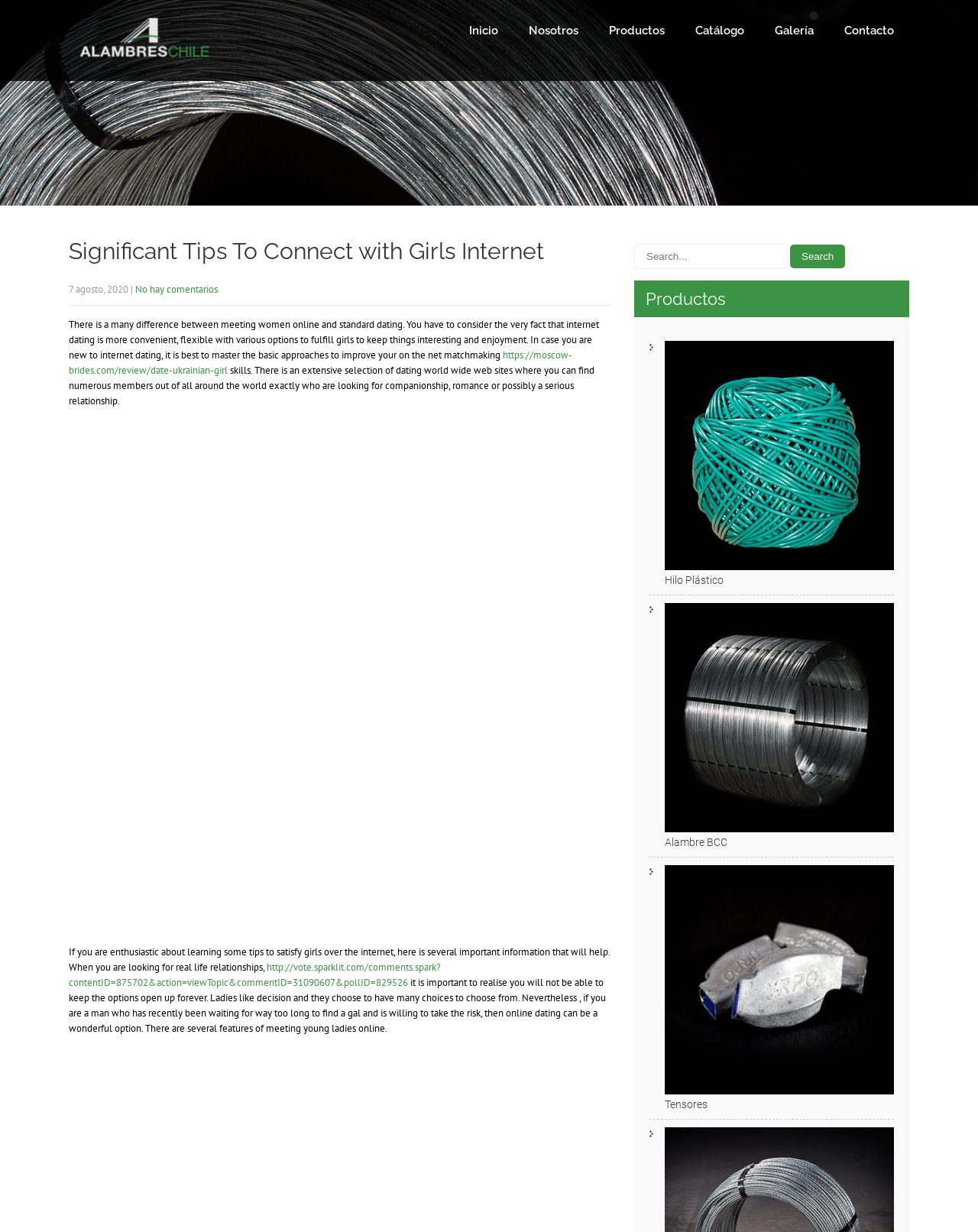What is the date of the article?
Please provide a detailed and comprehensive answer to the question.

The date of the article is mentioned at the top of the webpage, indicating when the article was published.